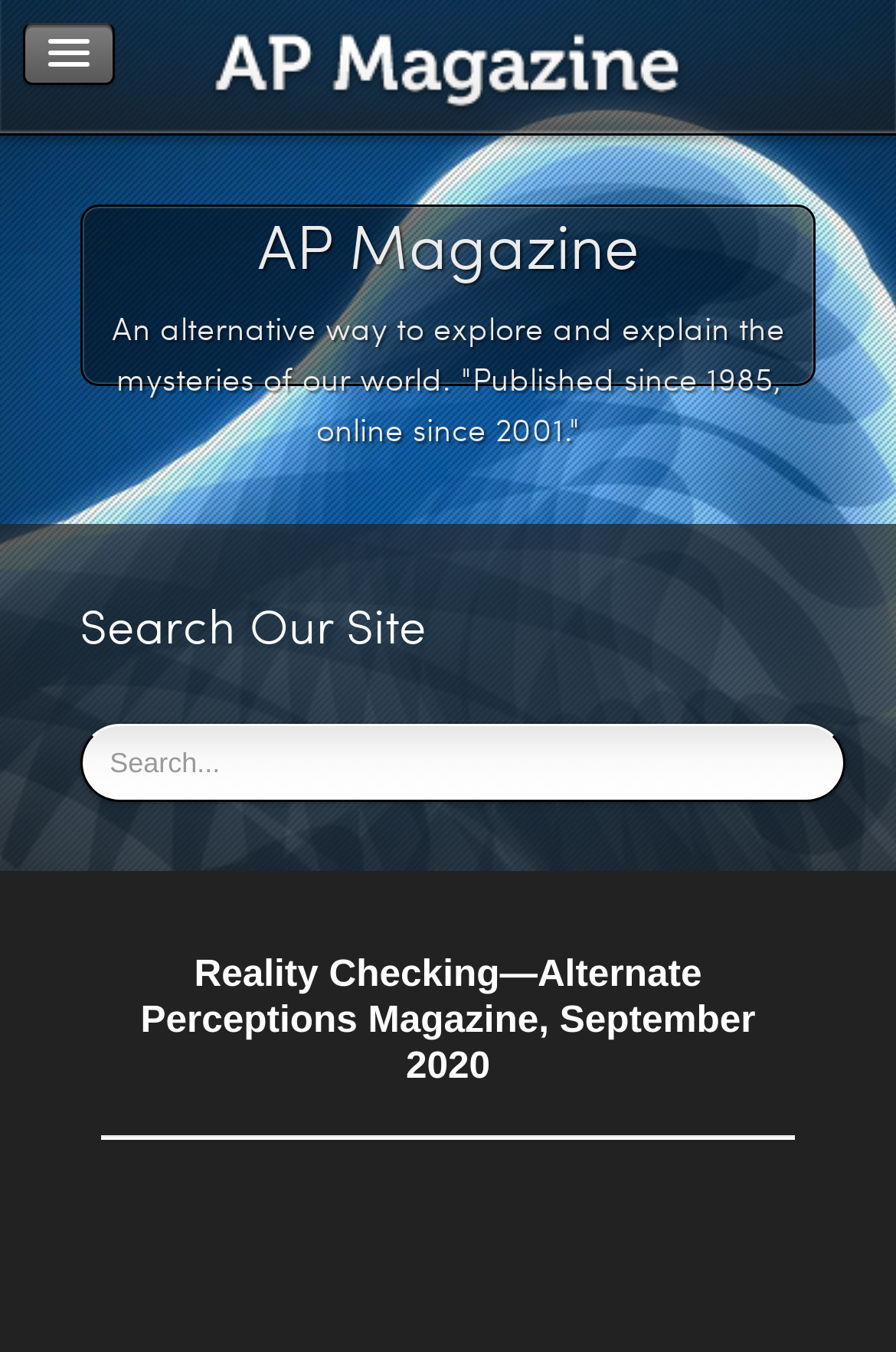What is the purpose of the textbox?
Kindly answer the question with as much detail as you can.

The textbox with the placeholder 'Search...' is located at [0.089, 0.536, 0.945, 0.594] and is used for searching the website, as indicated by the static text 'Search Our Site' above it at [0.089, 0.437, 0.476, 0.486].